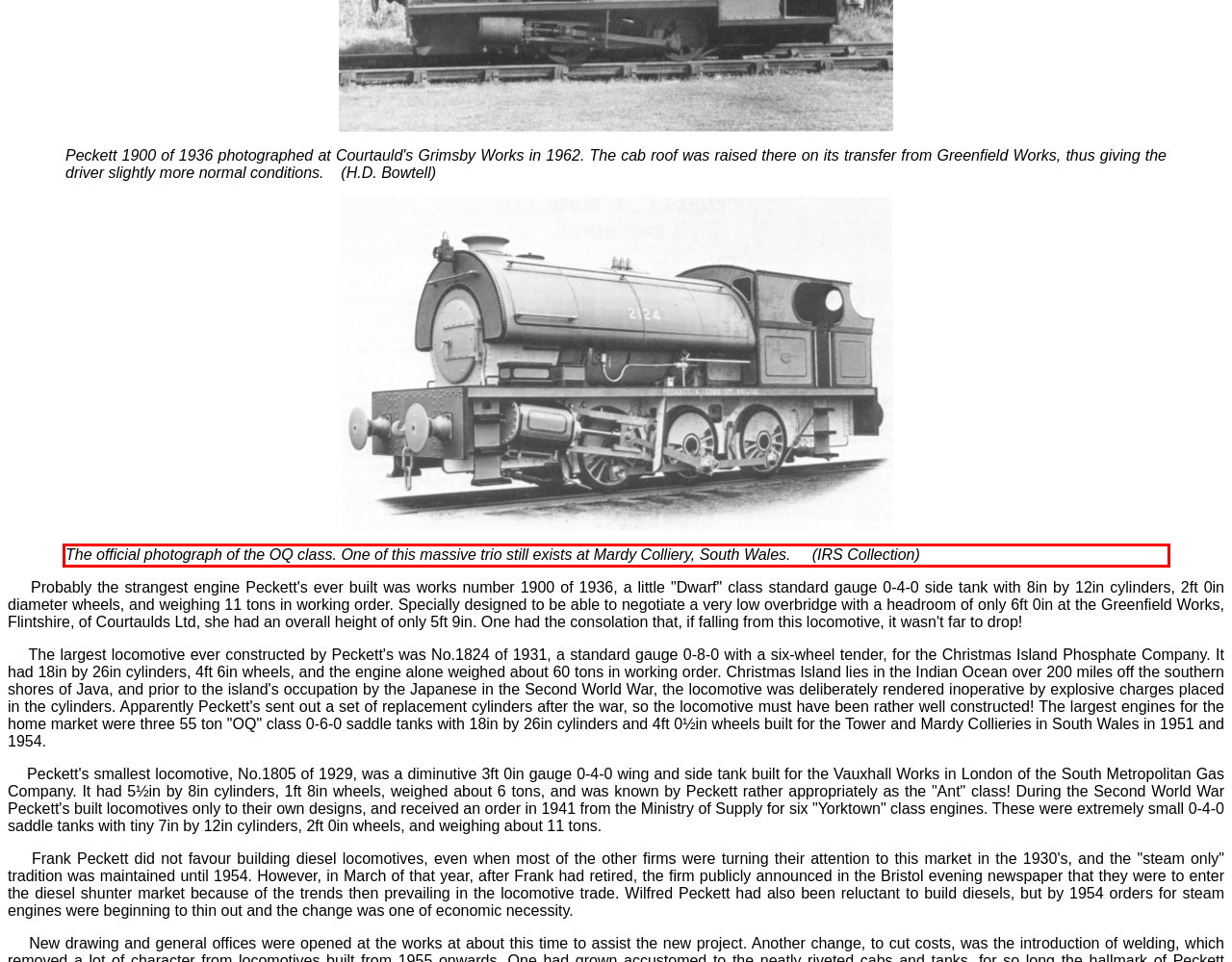Perform OCR on the text inside the red-bordered box in the provided screenshot and output the content.

The official photograph of the OQ class. One of this massive trio still exists at Mardy Colliery, South Wales. (IRS Collection)